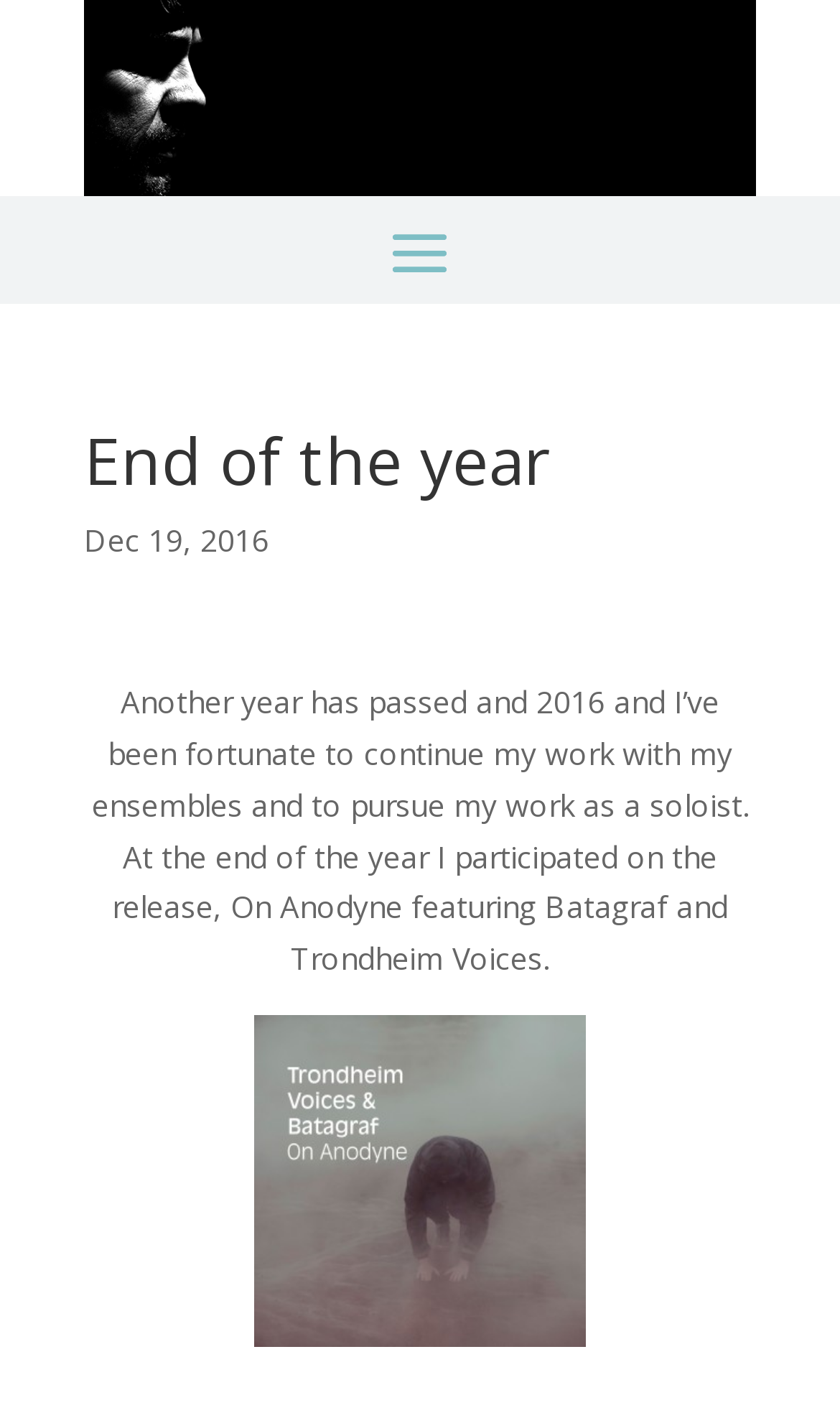What is the name of the release mentioned in the webpage?
Using the image, answer in one word or phrase.

On Anodyne